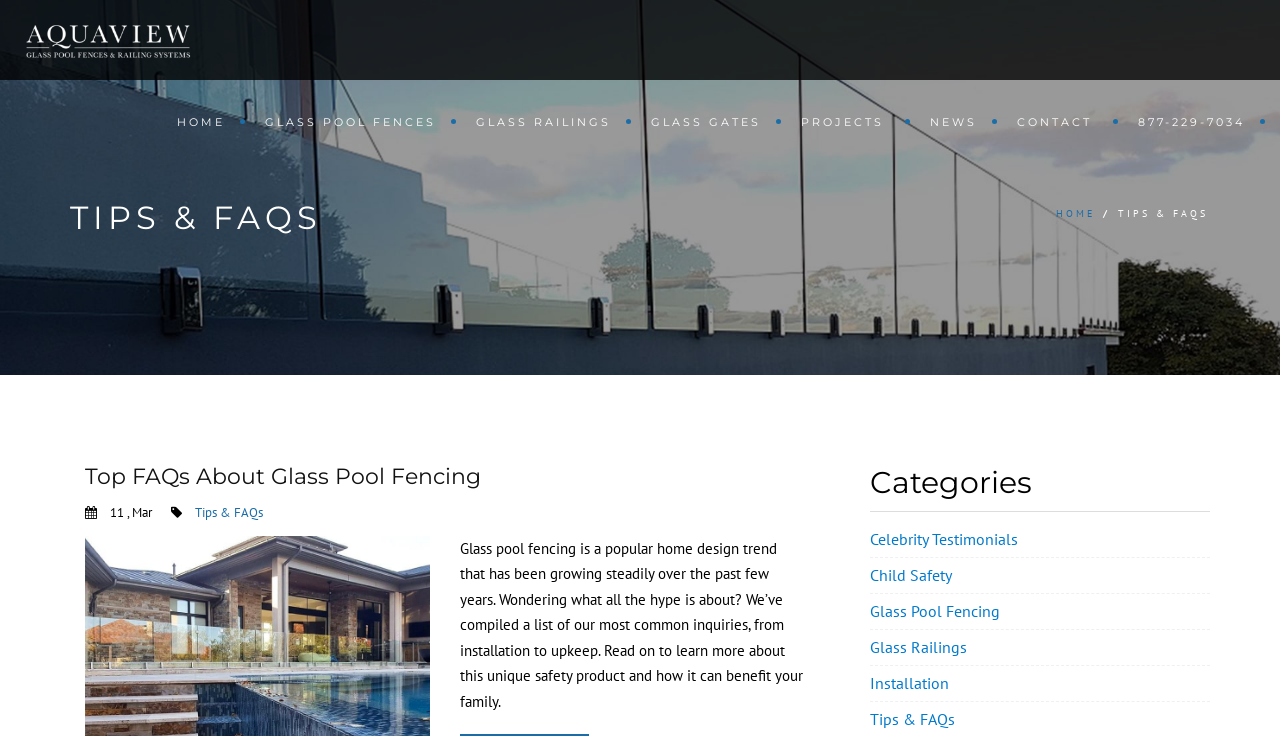Given the element description: "Glass Railings", predict the bounding box coordinates of the UI element it refers to, using four float numbers between 0 and 1, i.e., [left, top, right, bottom].

[0.68, 0.856, 0.755, 0.904]